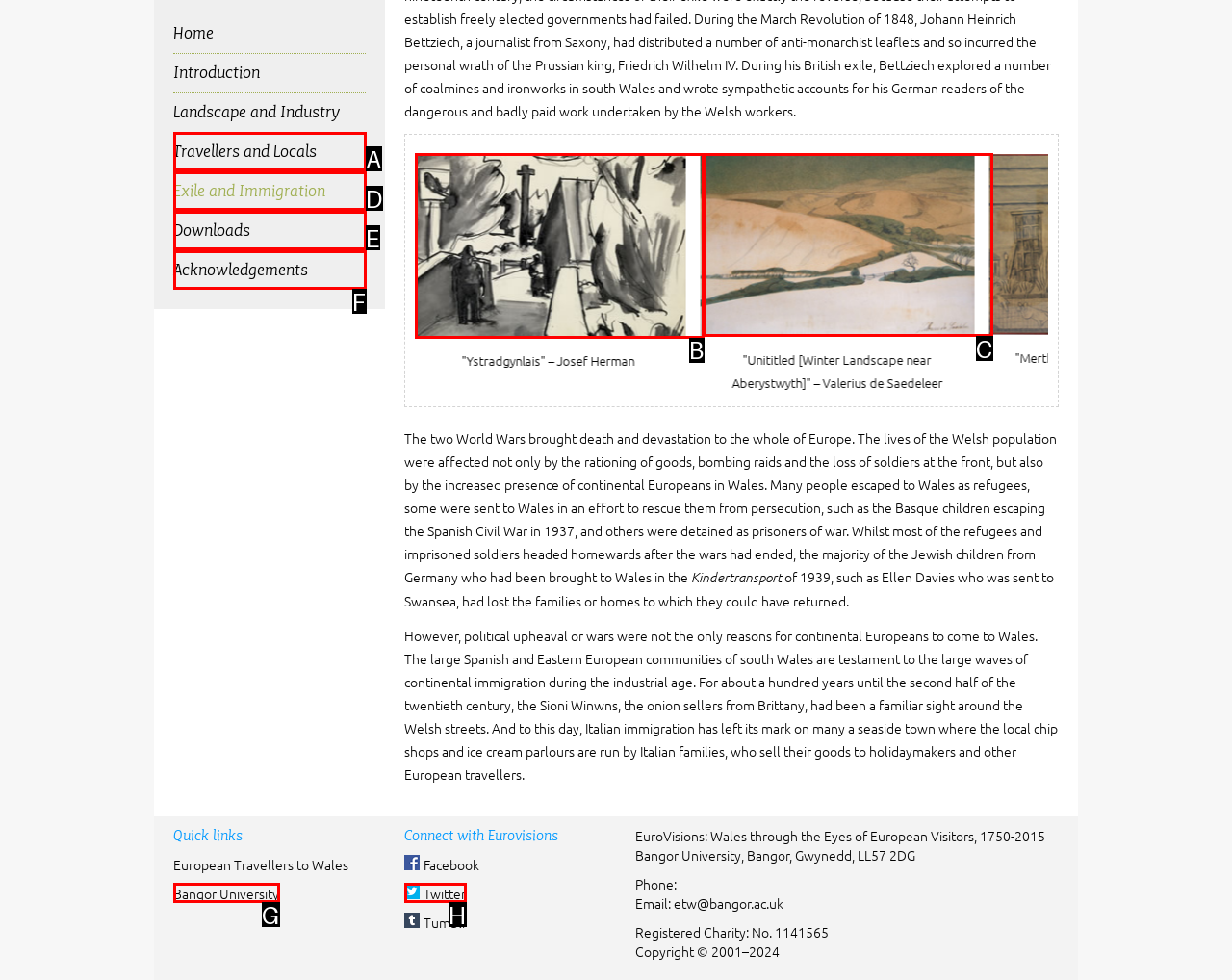Match the description to the correct option: Exile and Immigration
Provide the letter of the matching option directly.

D